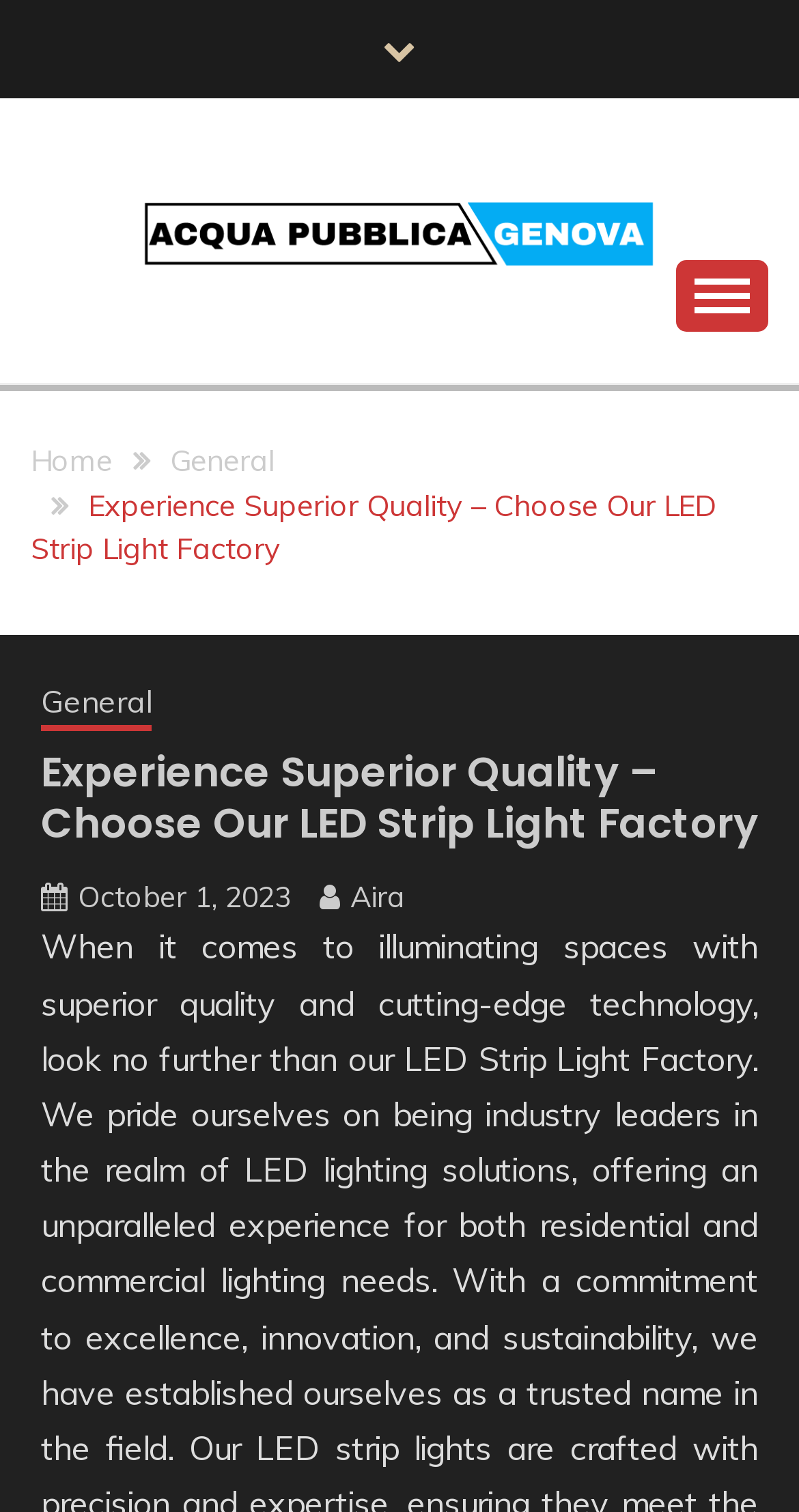Identify the bounding box coordinates of the region I need to click to complete this instruction: "Expand the primary menu".

[0.846, 0.172, 0.962, 0.219]